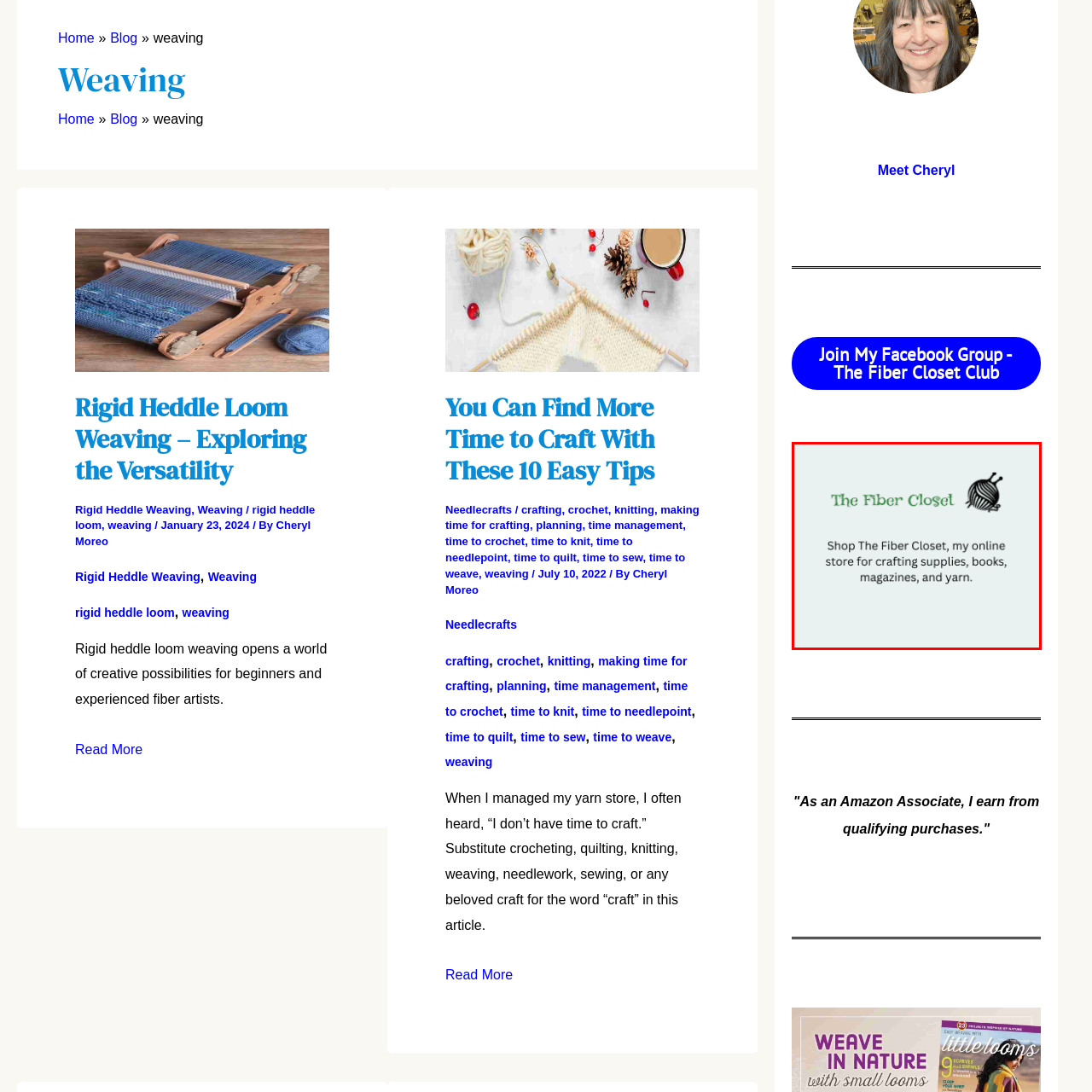Focus on the picture inside the red-framed area and provide a one-word or short phrase response to the following question:
What is the illustration below the title?

A ball of yarn